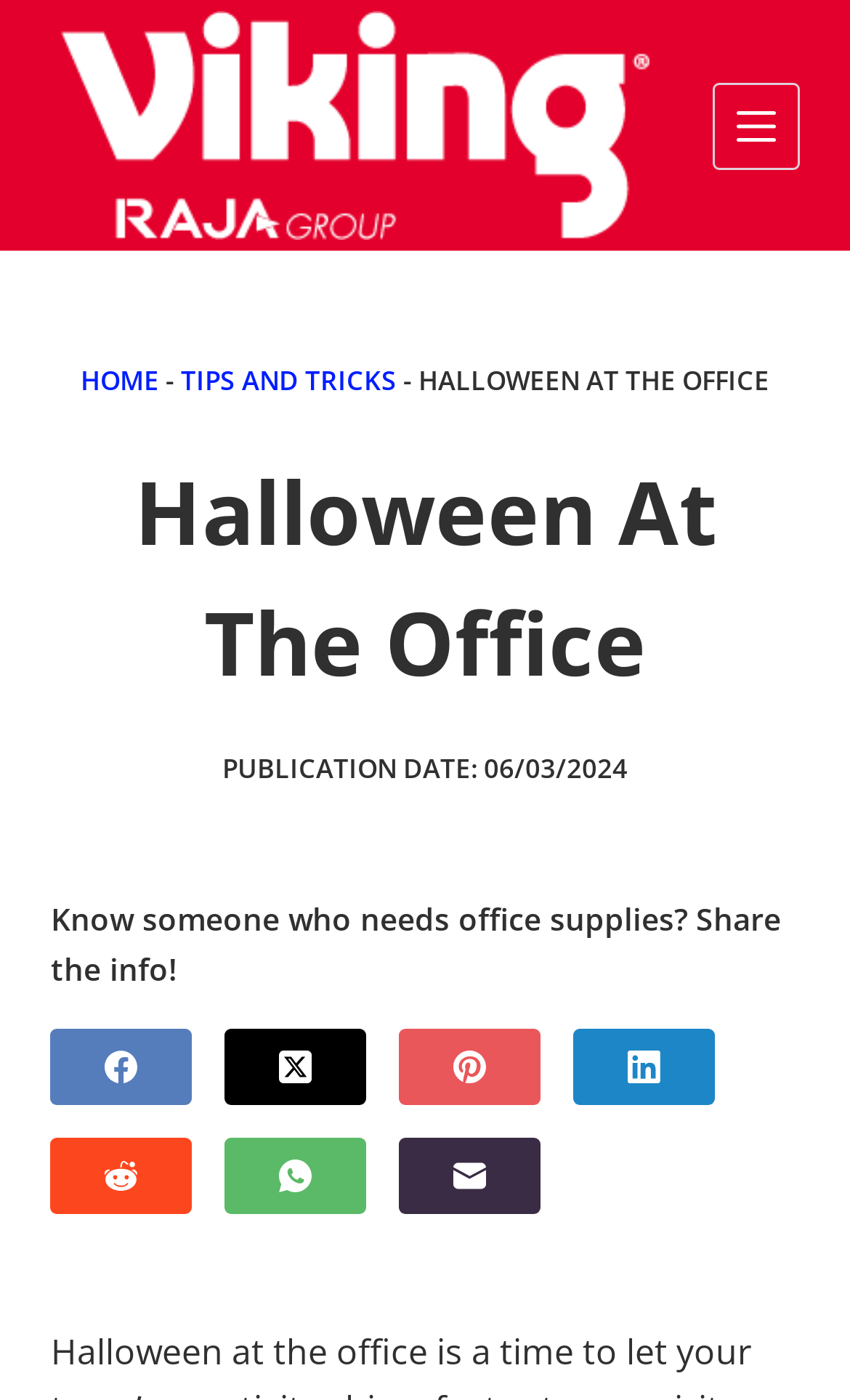Convey a detailed summary of the webpage, mentioning all key elements.

The webpage is about Halloween at the office, focusing on team creativity, spirit, and breaking away from routine. At the top left corner, there is a "Skip to content" link. Next to it, on the top center, is a Viking logo with an image. On the top right corner, there is a "Menu" button.

Below the logo, there is a header section with a navigation menu, also known as breadcrumbs, which includes links to "HOME", "TIPS AND TRICKS", and "HALLOWEEN AT THE OFFICE". The main heading "Halloween At The Office" is located below the navigation menu.

Further down, there is a publication date section with the text "PUBLICATION DATE:" and a specific date "06/03/2024". Below this section, there is a paragraph of text encouraging users to share office supply information with others.

At the bottom of the page, there are social media links to Facebook, Twitter, Pinterest, LinkedIn, Reddit, WhatsApp, and Email, allowing users to share the content on various platforms.